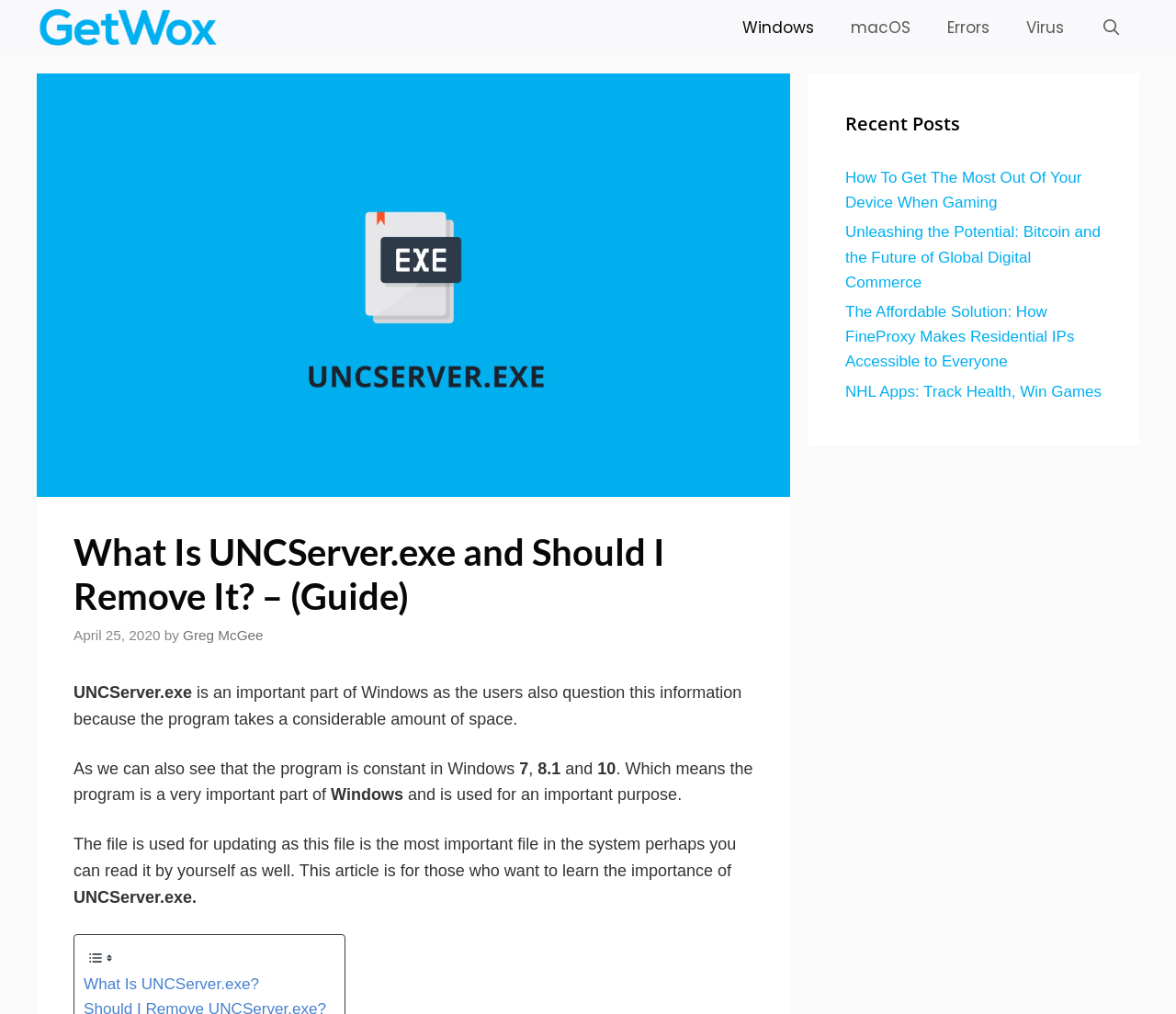Highlight the bounding box coordinates of the element you need to click to perform the following instruction: "Click on GetWox link."

[0.031, 0.0, 0.195, 0.054]